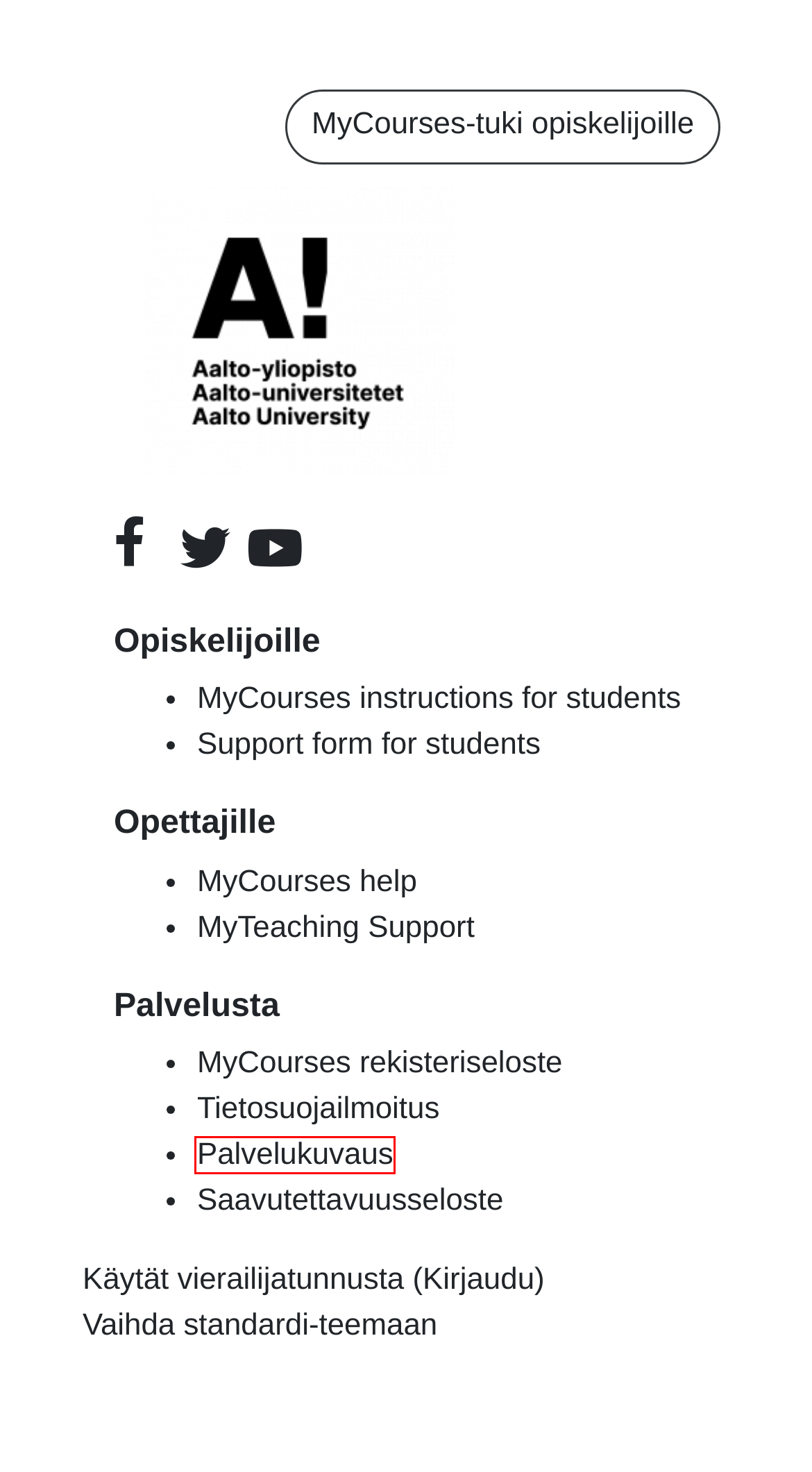Look at the screenshot of a webpage where a red rectangle bounding box is present. Choose the webpage description that best describes the new webpage after clicking the element inside the red bounding box. Here are the candidates:
A. Log In Using | Forms
B. MyCourses Service Description - OPIT - Aalto University Wiki
C. Log in to the site | MyCourses
D. Home | MyCourses
E. Tietosuojailmoitus opiskelijoille | Aalto-yliopisto
F. General information - MyCourses help - Aalto University Wiki
G. Topic: Day 8 | DOM-E5152 - Introduction to Creative Coding, Lecture, 14.9.2021-1.10.2021 | MyCourses
H. Saavutettavuusseloste mycourses.aalto.fi

B